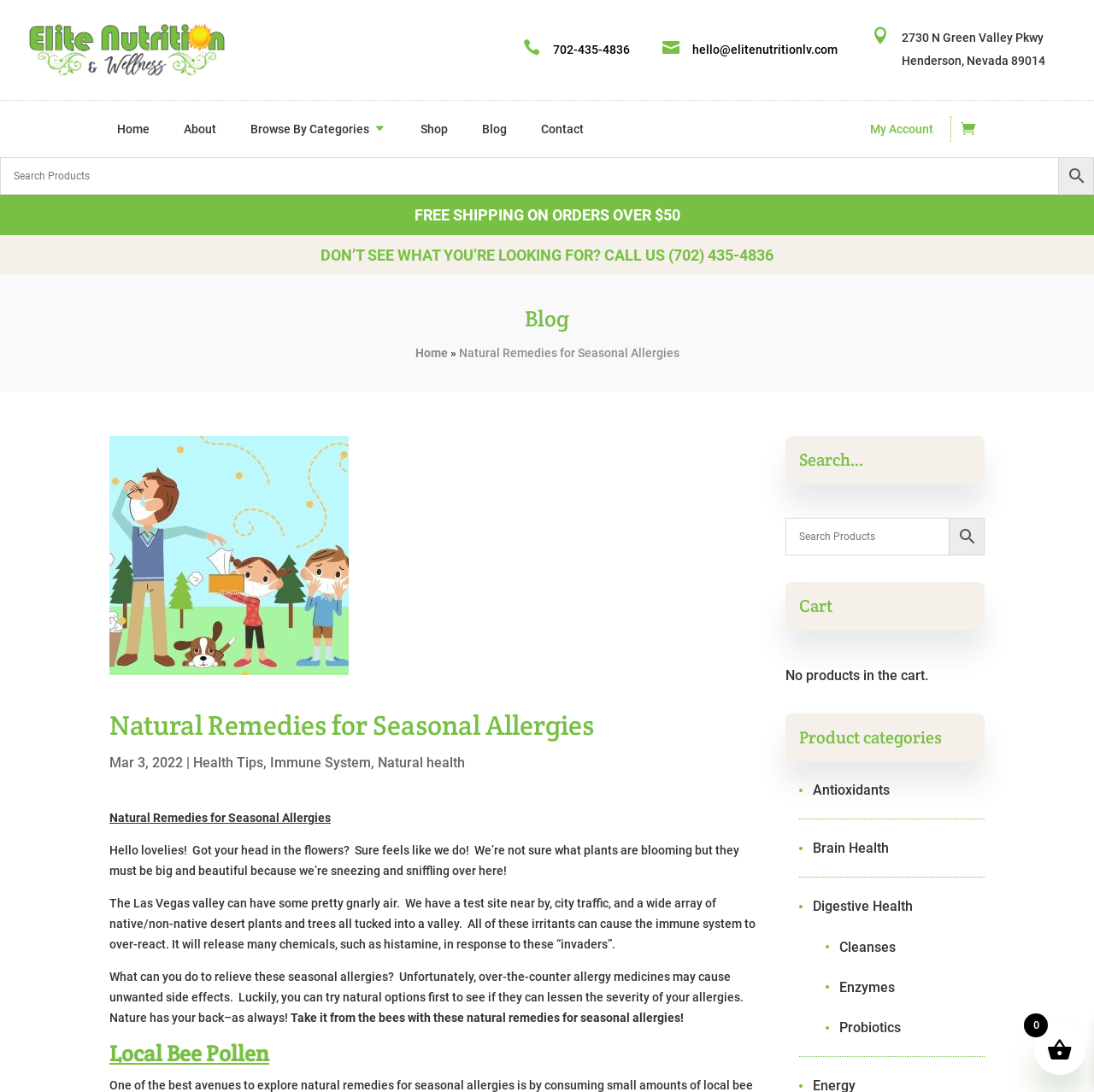Locate the bounding box coordinates of the area you need to click to fulfill this instruction: 'Call the customer service'. The coordinates must be in the form of four float numbers ranging from 0 to 1: [left, top, right, bottom].

[0.505, 0.039, 0.575, 0.051]